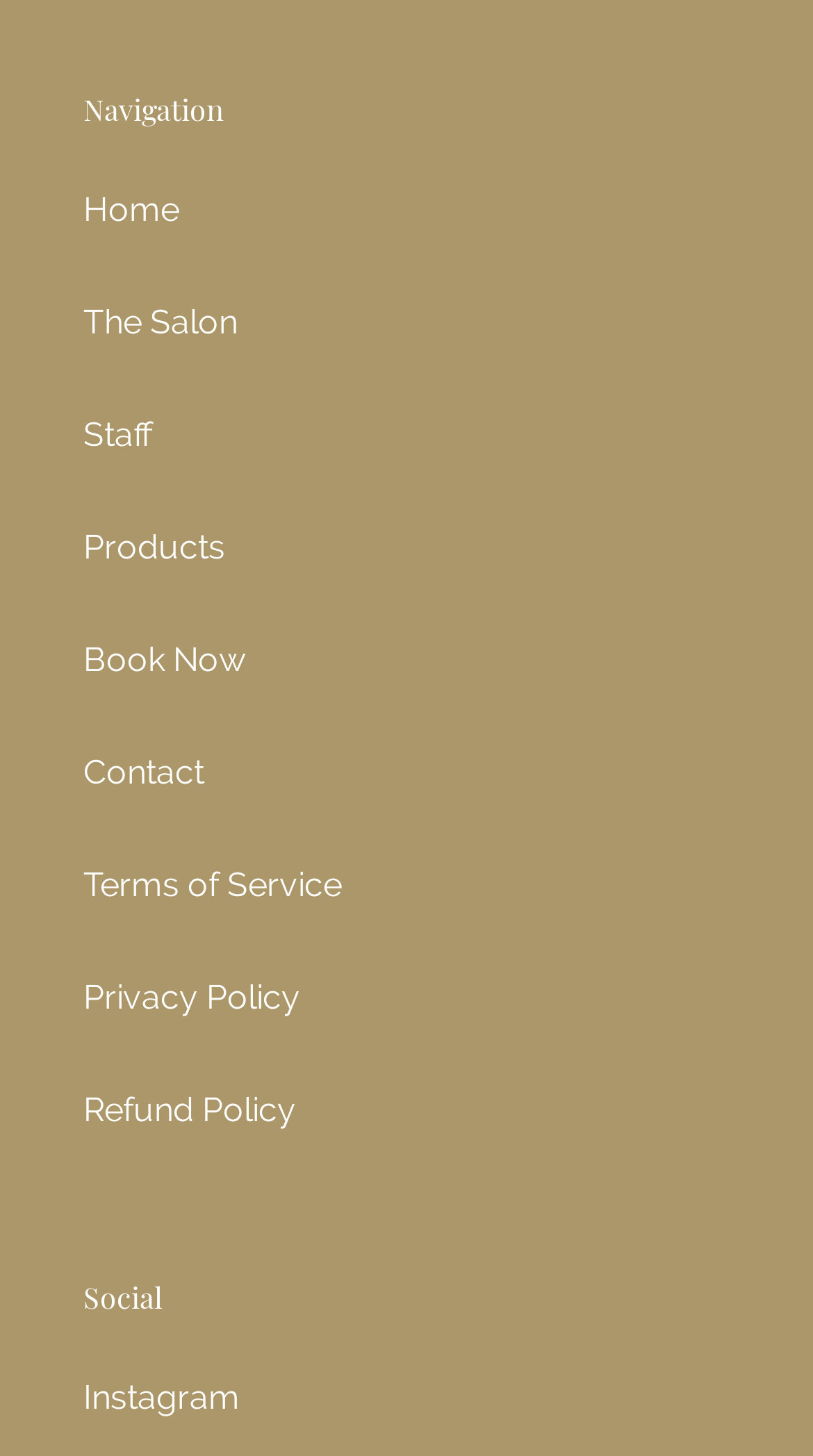What is the last navigation item?
Use the screenshot to answer the question with a single word or phrase.

Refund Policy